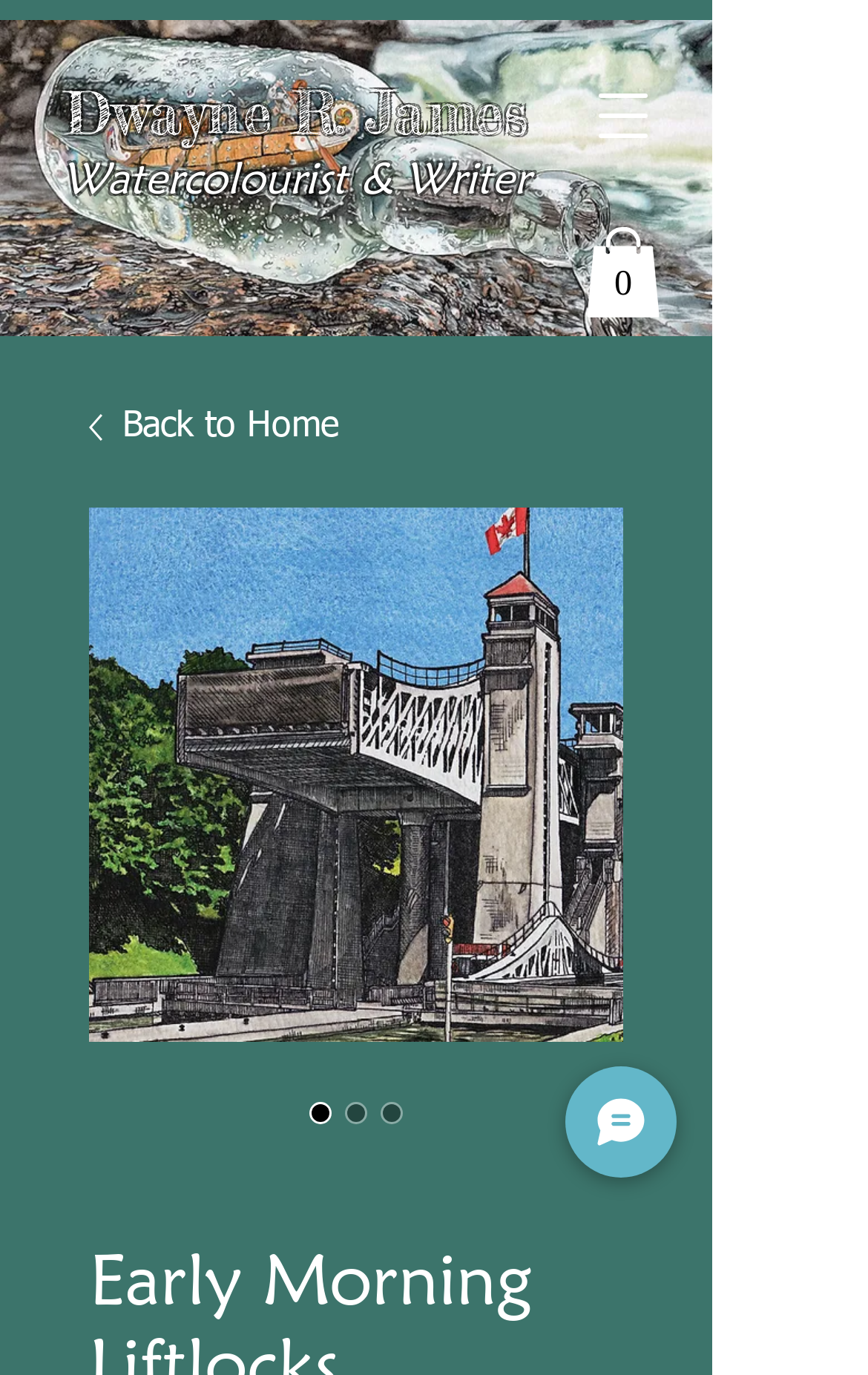Extract the bounding box coordinates for the described element: "0". The coordinates should be represented as four float numbers between 0 and 1: [left, top, right, bottom].

[0.674, 0.165, 0.762, 0.231]